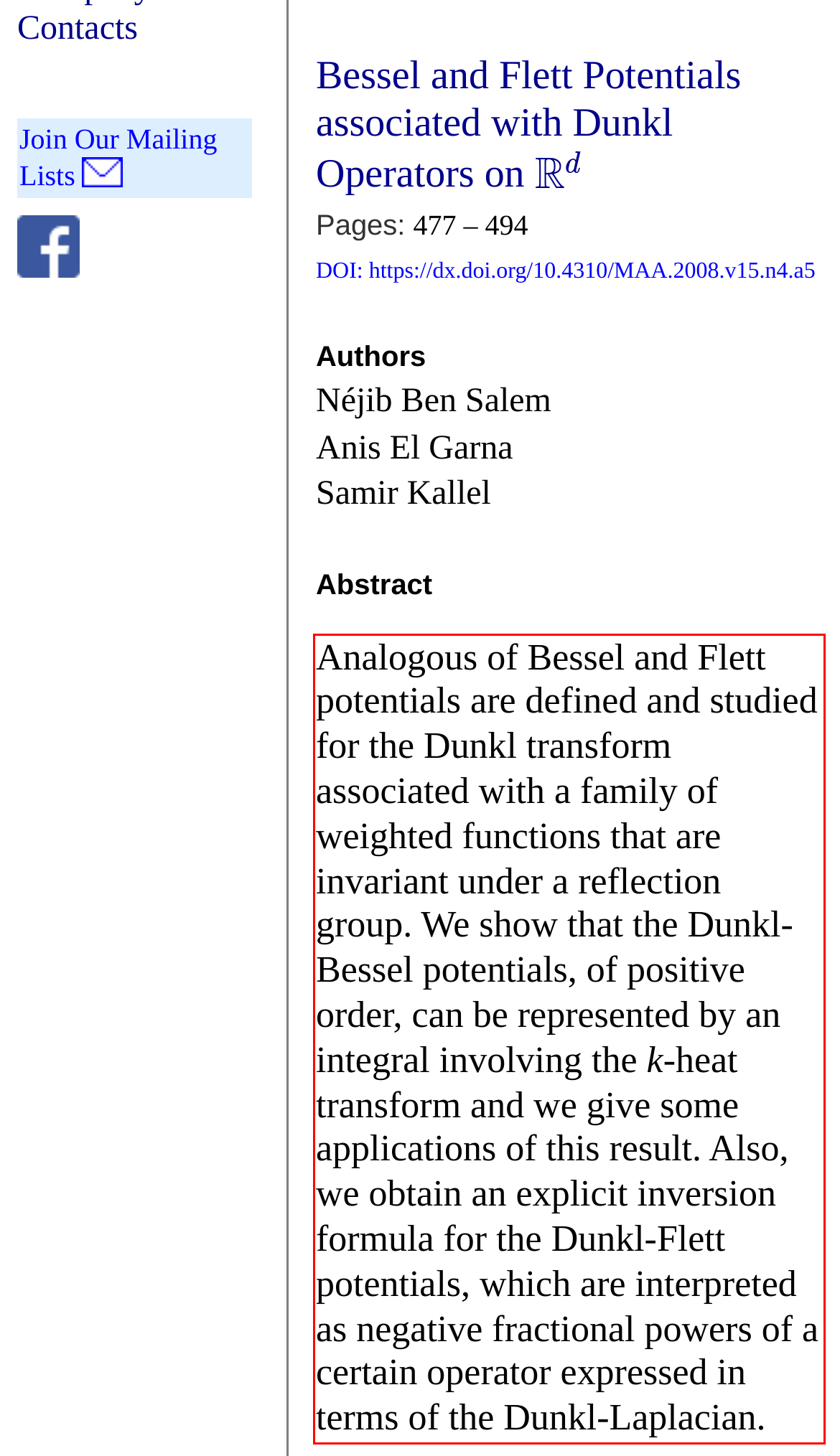Analyze the screenshot of a webpage where a red rectangle is bounding a UI element. Extract and generate the text content within this red bounding box.

Analogous of Bessel and Flett potentials are defined and studied for the Dunkl transform associated with a family of weighted functions that are invariant under a reflection group. We show that the Dunkl-Bessel potentials, of positive order, can be represented by an integral involving the k-heat transform and we give some applications of this result. Also, we obtain an explicit inversion formula for the Dunkl-Flett potentials, which are interpreted as negative fractional powers of a certain operator expressed in terms of the Dunkl-Laplacian.